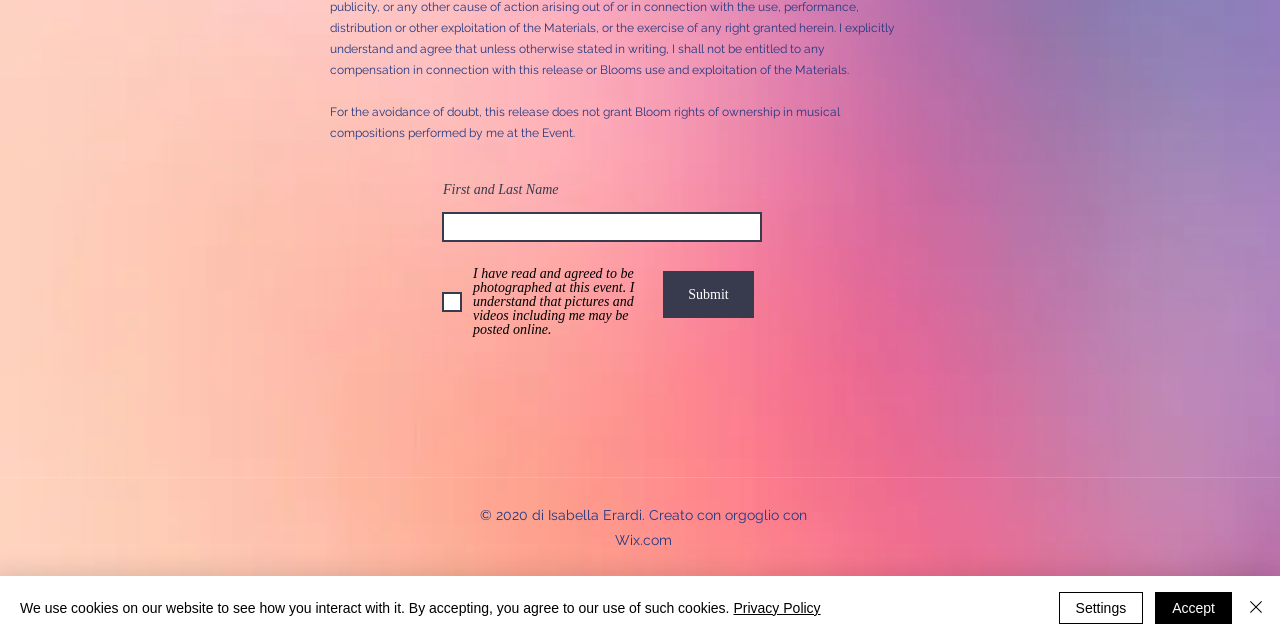Please locate the UI element described by "Accept" and provide its bounding box coordinates.

[0.902, 0.925, 0.962, 0.975]